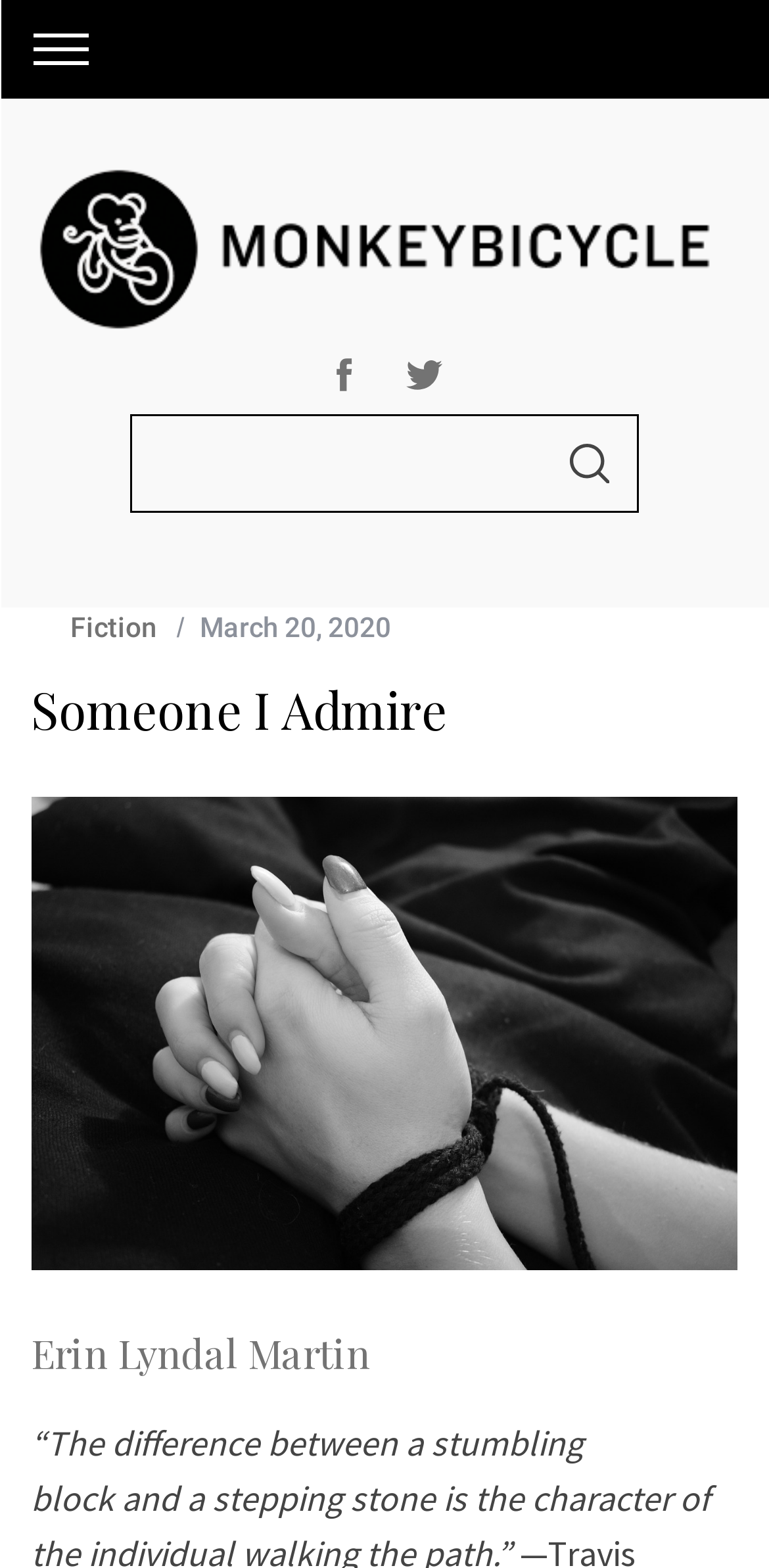Determine the bounding box for the UI element described here: "alt="MONKEYBICYCLE -"".

[0.04, 0.101, 0.96, 0.213]